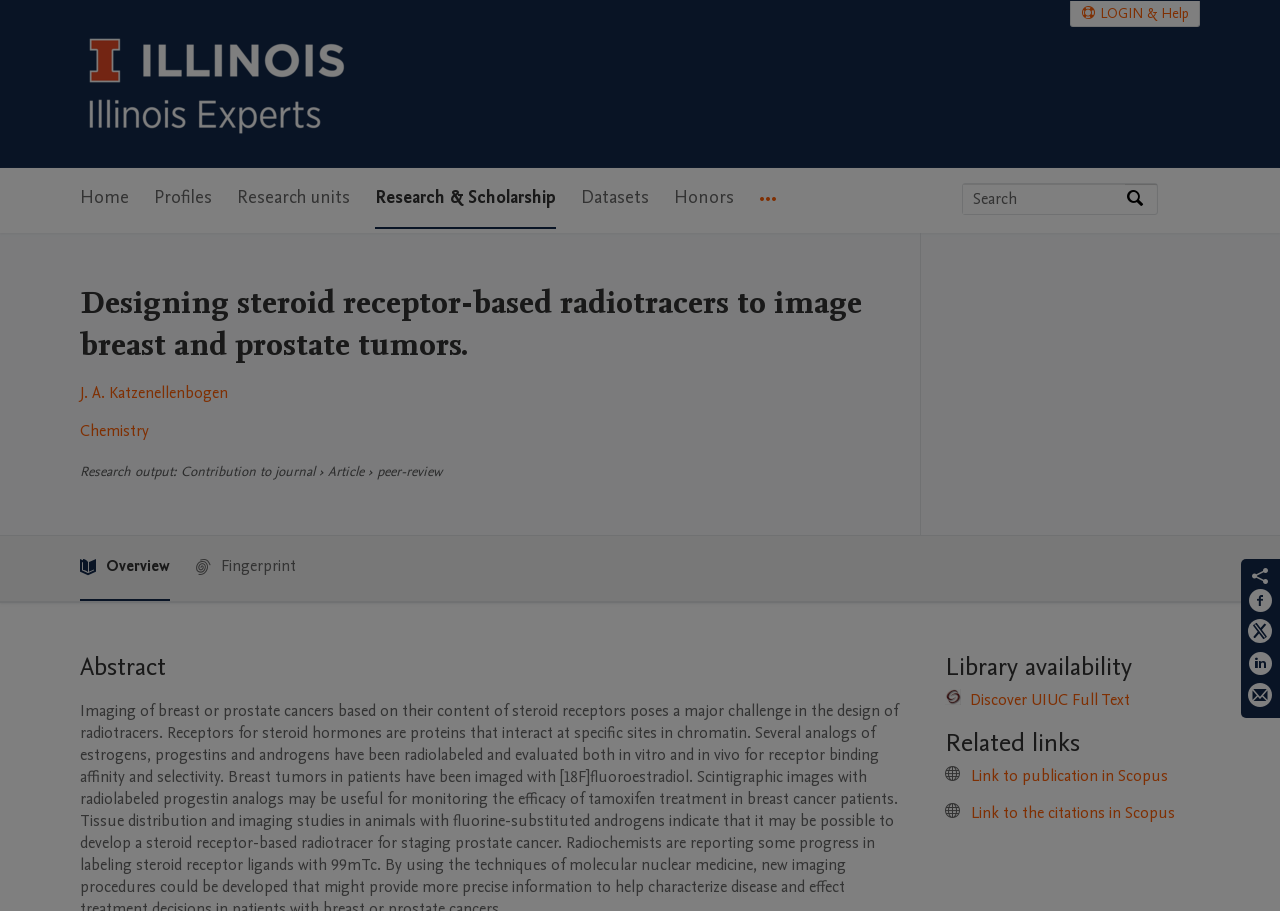Find the main header of the webpage and produce its text content.

Designing steroid receptor-based radiotracers to image breast and prostate tumors.